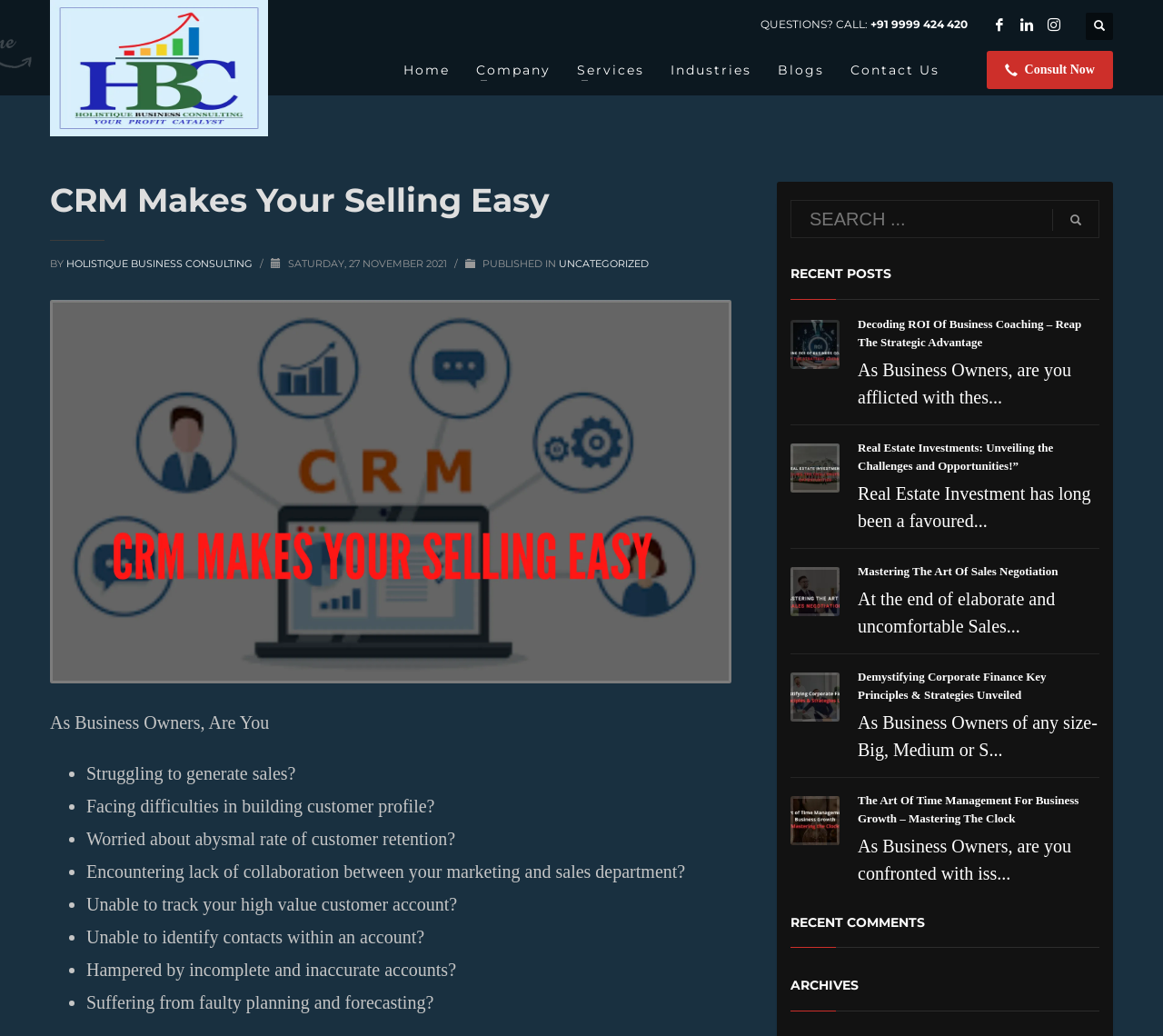Please answer the following question using a single word or phrase: What is the company name mentioned on the webpage?

Holistique Business Consulting